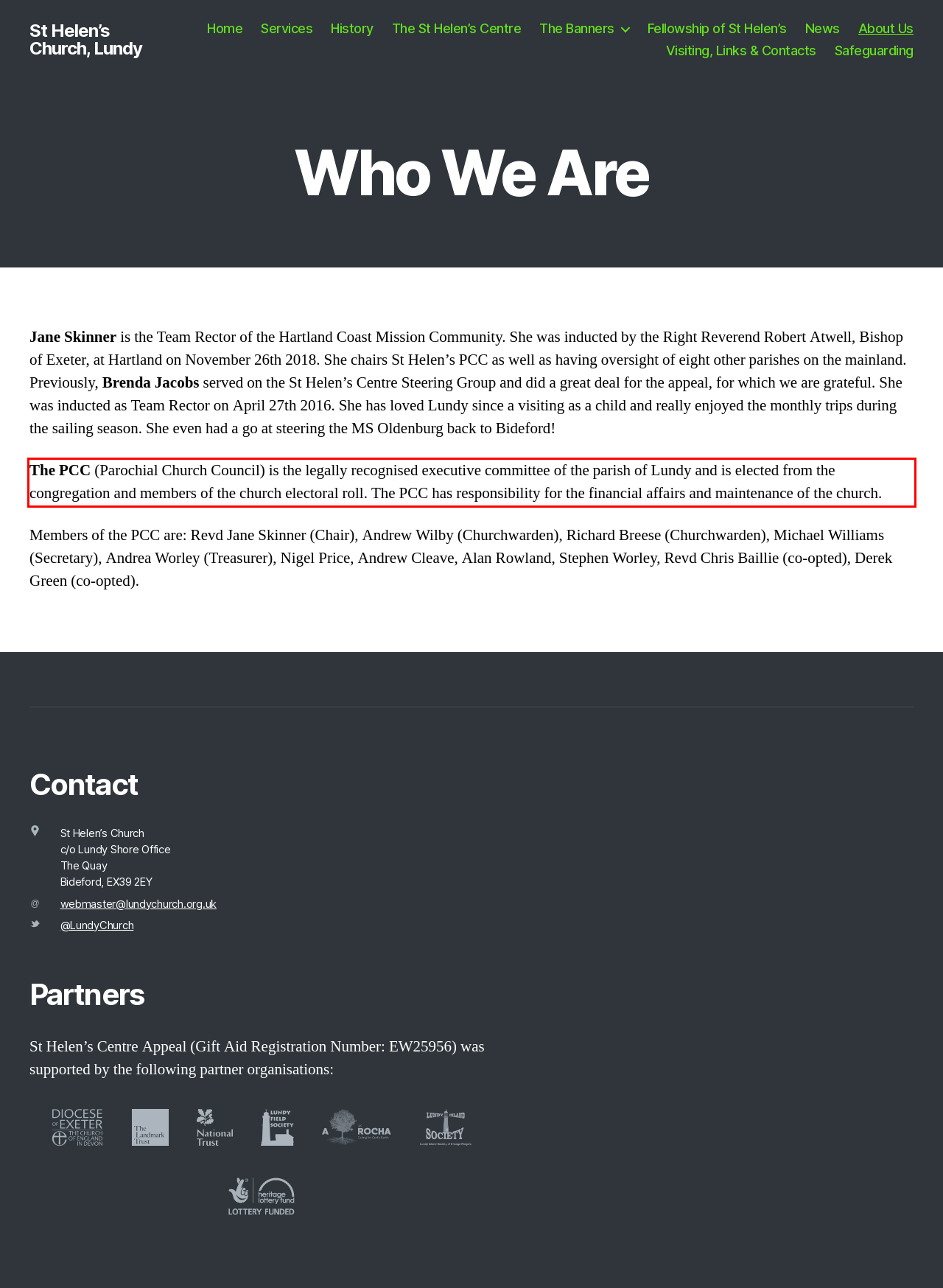There is a UI element on the webpage screenshot marked by a red bounding box. Extract and generate the text content from within this red box.

The PCC (Parochial Church Council) is the legally recognised executive committee of the parish of Lundy and is elected from the congregation and members of the church electoral roll. The PCC has responsibility for the financial affairs and maintenance of the church.